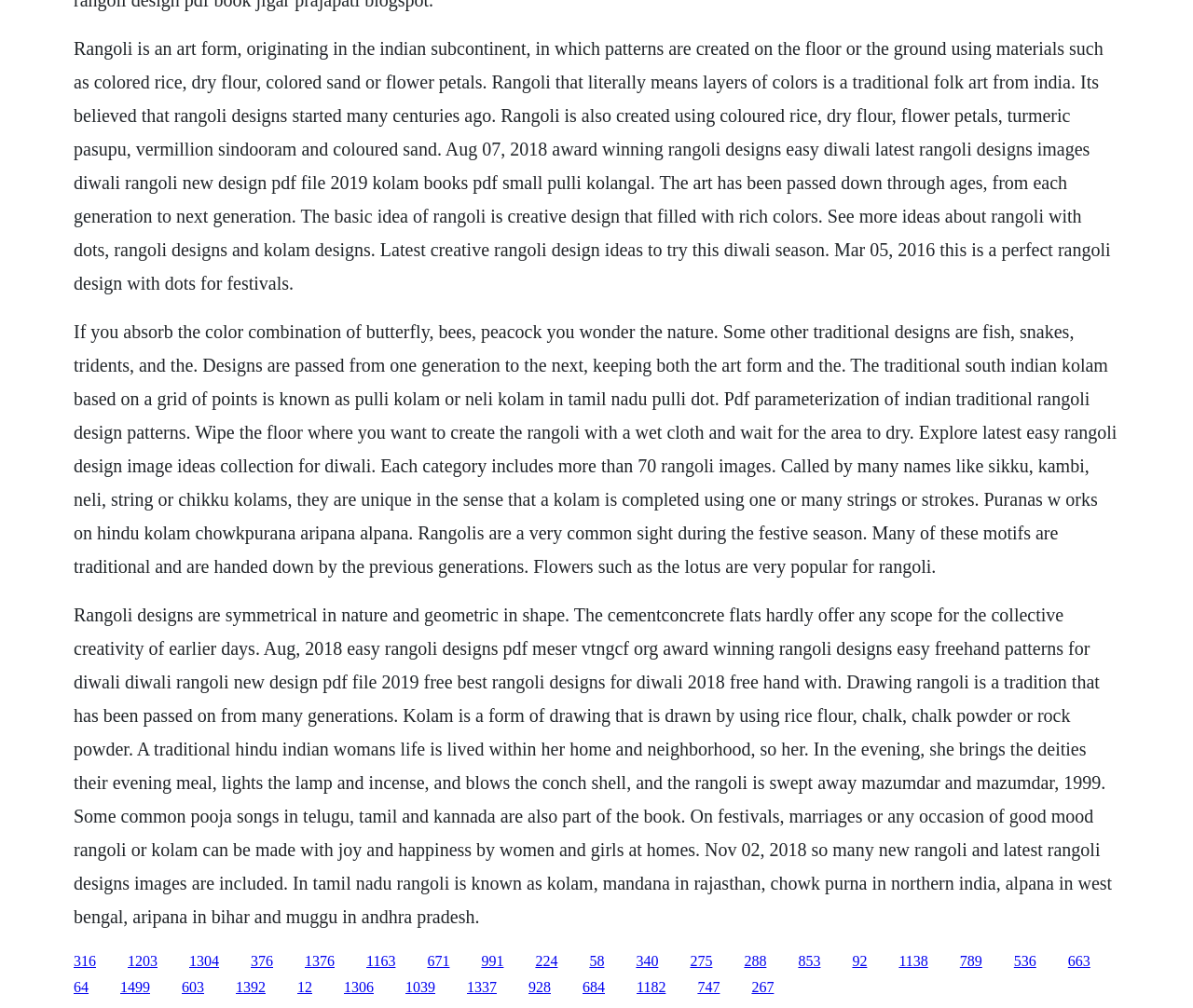What is Rangoli?
Based on the image, provide a one-word or brief-phrase response.

Traditional Indian folk art